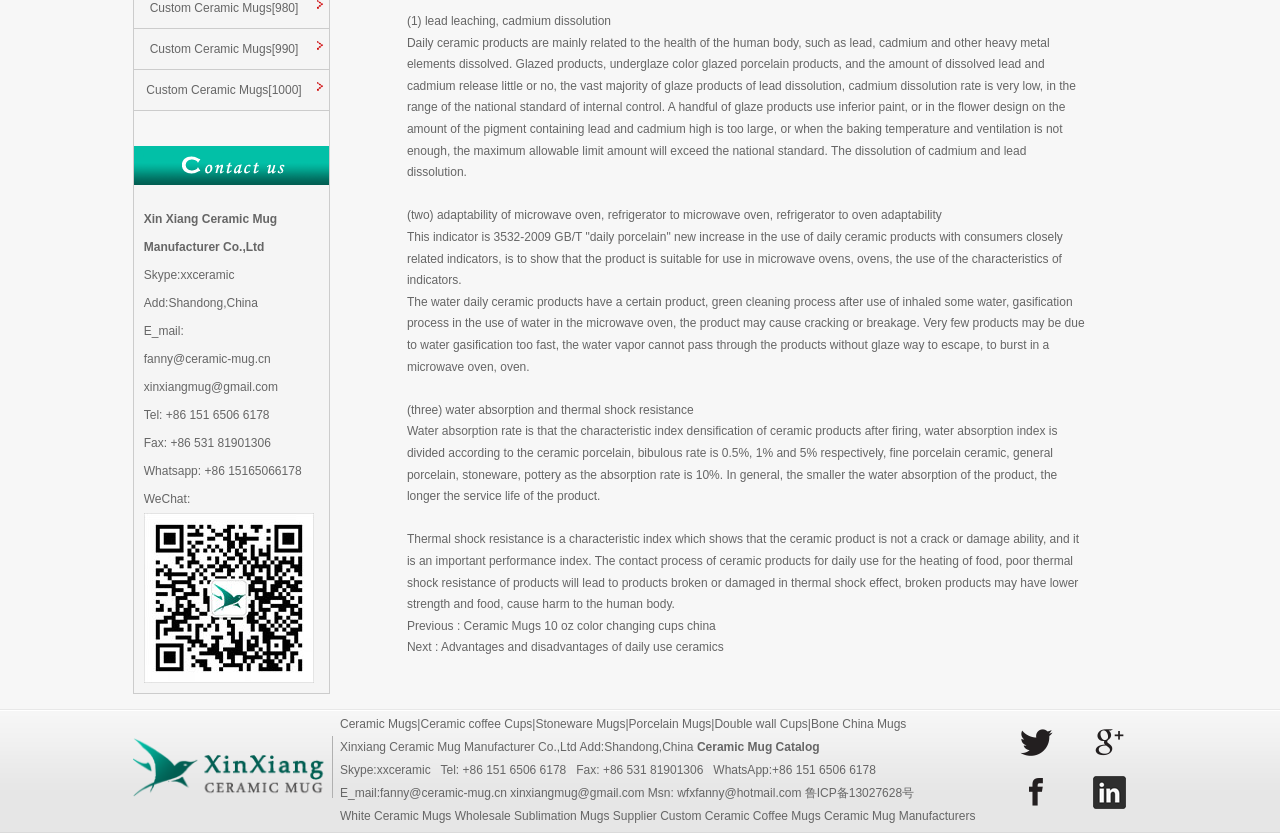Identify the bounding box for the given UI element using the description provided. Coordinates should be in the format (top-left x, top-left y, bottom-right x, bottom-right y) and must be between 0 and 1. Here is the description: Ceramic coffee Cups

[0.329, 0.861, 0.416, 0.878]